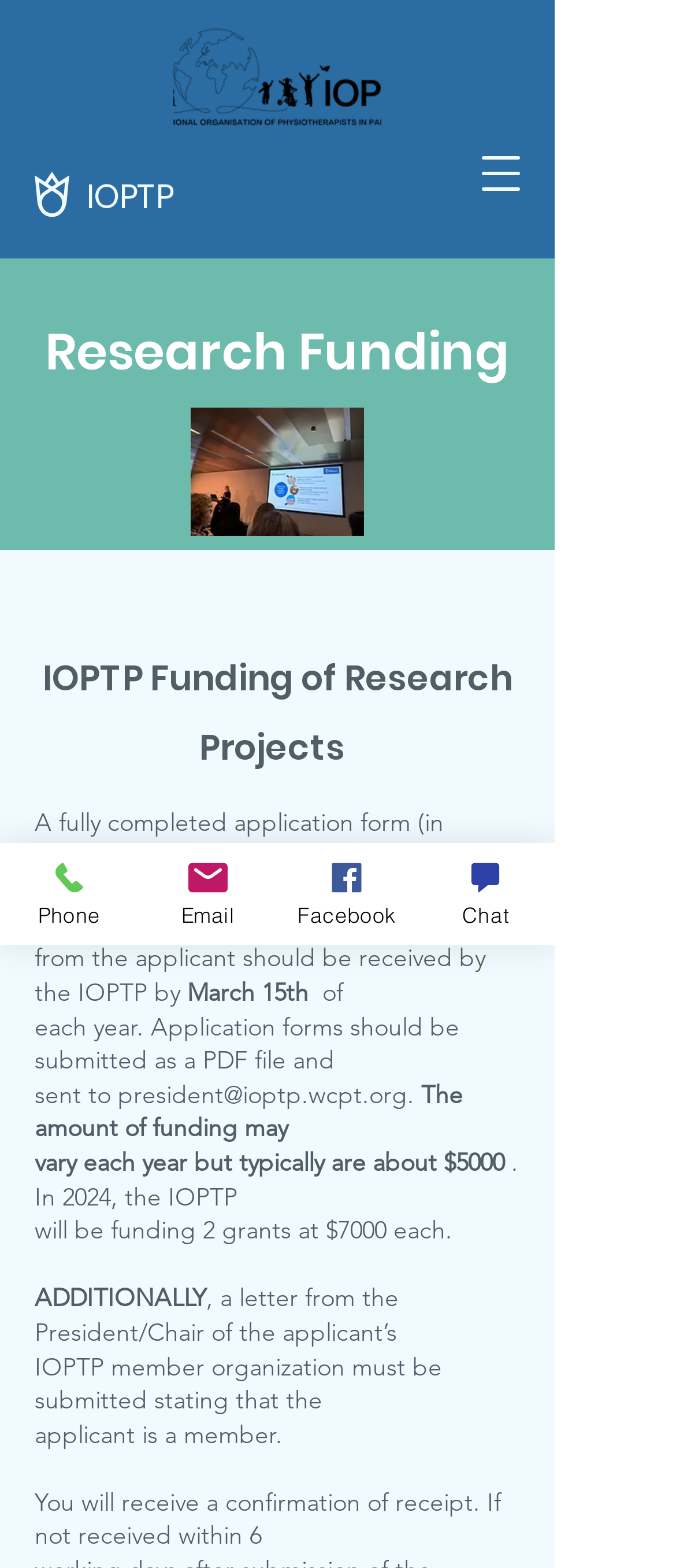Answer this question in one word or a short phrase: How many grants will be funded in 2024?

2